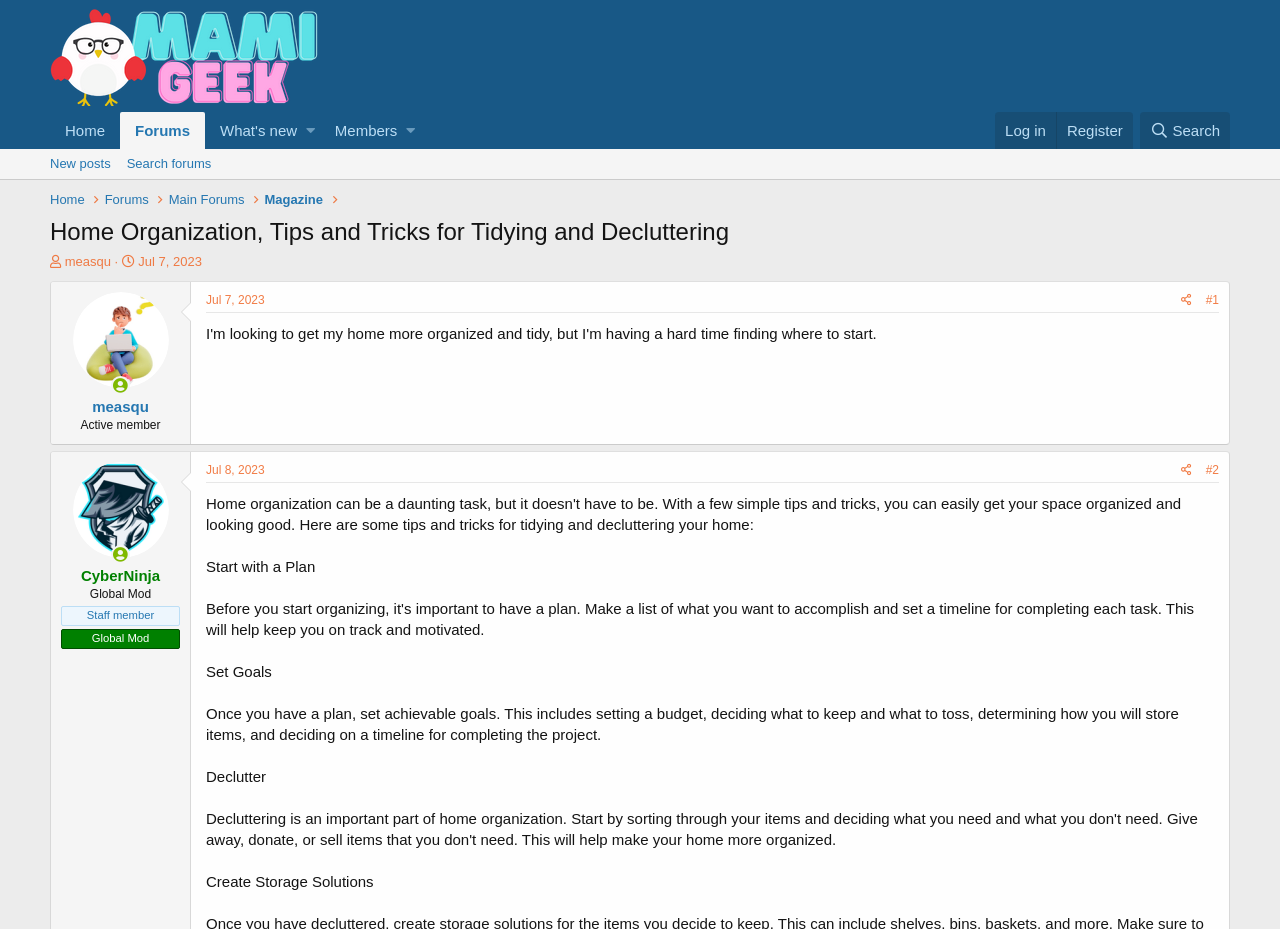Please pinpoint the bounding box coordinates for the region I should click to adhere to this instruction: "Search forums".

[0.093, 0.16, 0.171, 0.193]